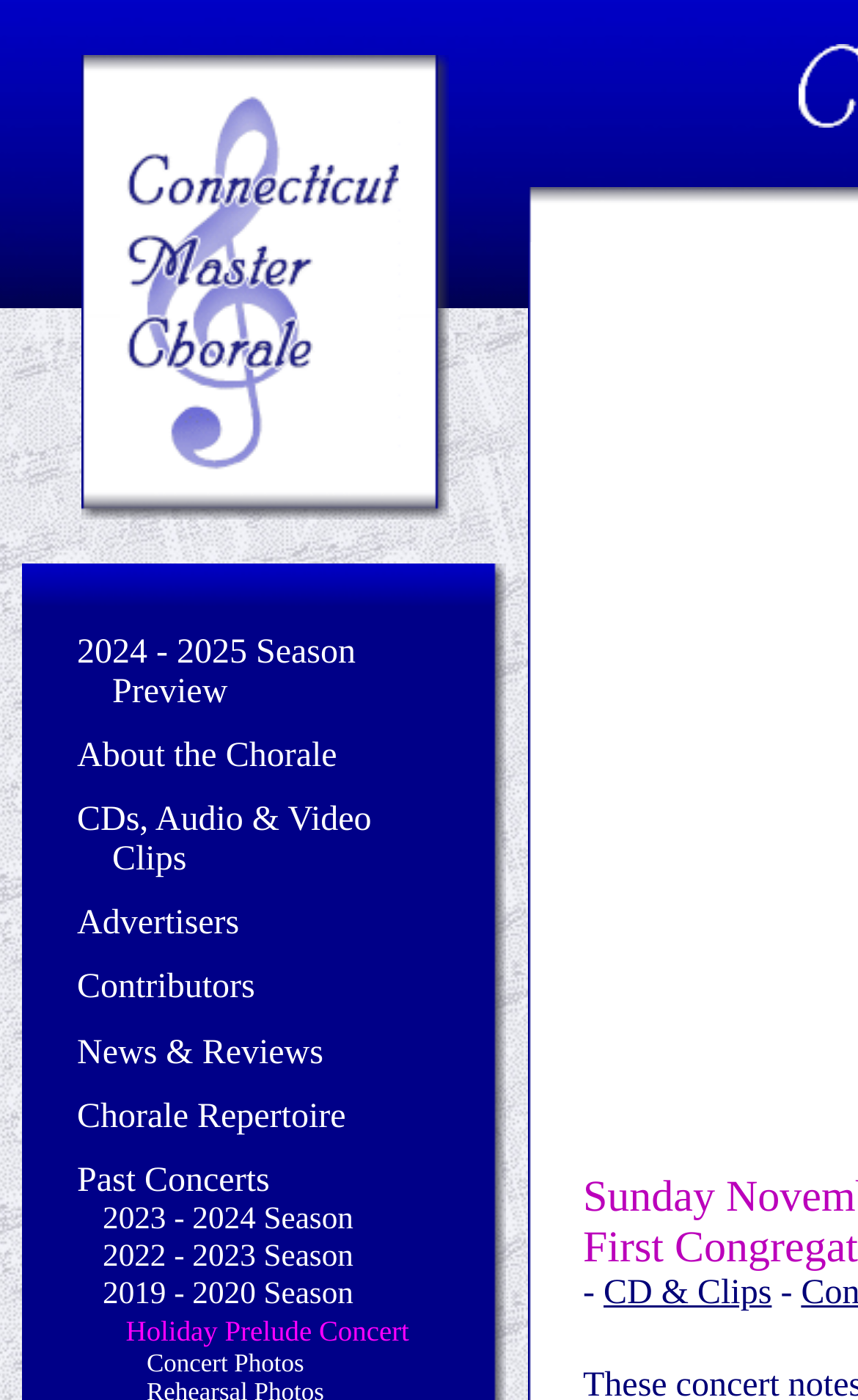Based on the element description, predict the bounding box coordinates (top-left x, top-left y, bottom-right x, bottom-right y) for the UI element in the screenshot: 2019 - 2020 Season

[0.12, 0.912, 0.412, 0.937]